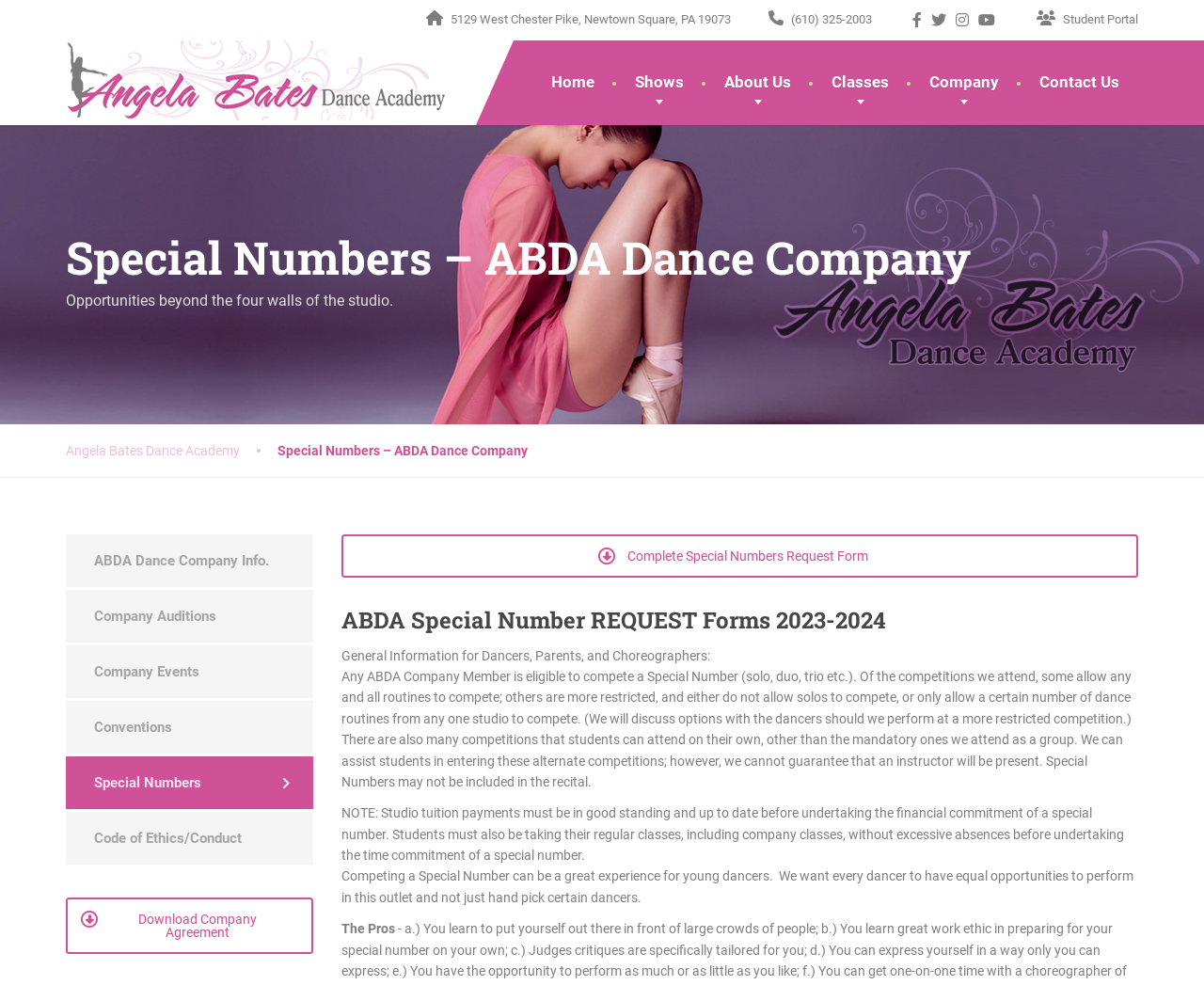Please indicate the bounding box coordinates for the clickable area to complete the following task: "Call the phone number". The coordinates should be specified as four float numbers between 0 and 1, i.e., [left, top, right, bottom].

[0.638, 0.012, 0.724, 0.027]